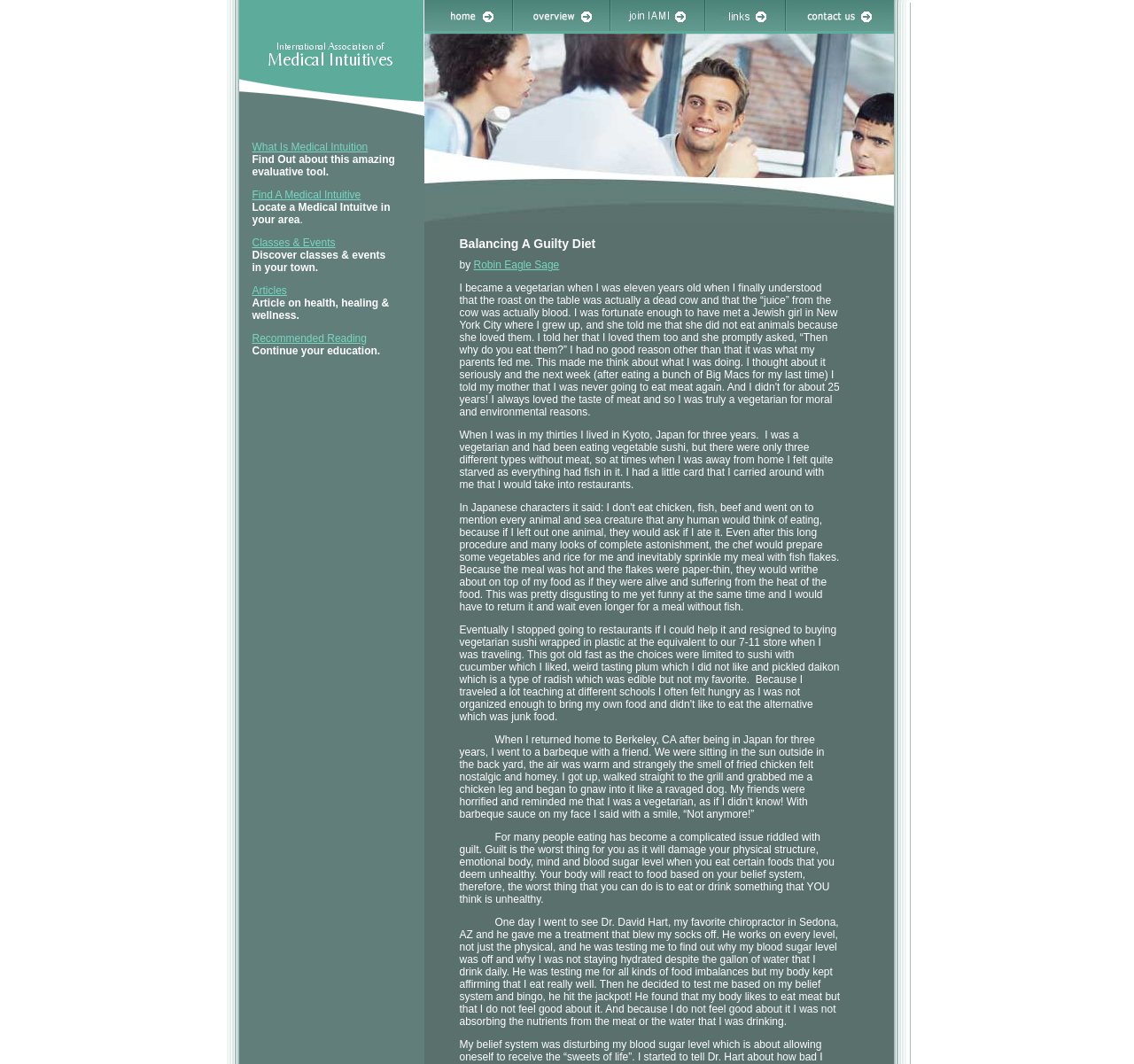What is the purpose of the 'Recommended Reading' link?
Please provide a detailed answer to the question.

The purpose of the 'Recommended Reading' link is to provide users with resources to continue their education, as indicated by the text 'Continue your education' next to the link.